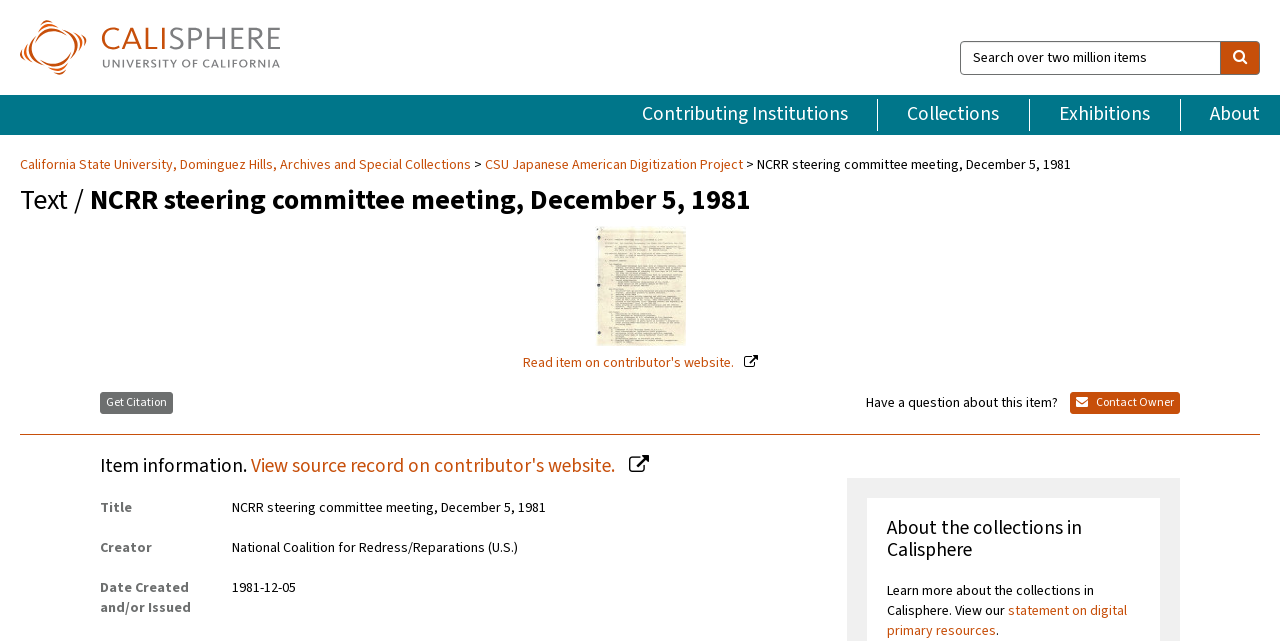Provide the bounding box coordinates of the section that needs to be clicked to accomplish the following instruction: "View source record on contributor's website."

[0.196, 0.706, 0.507, 0.75]